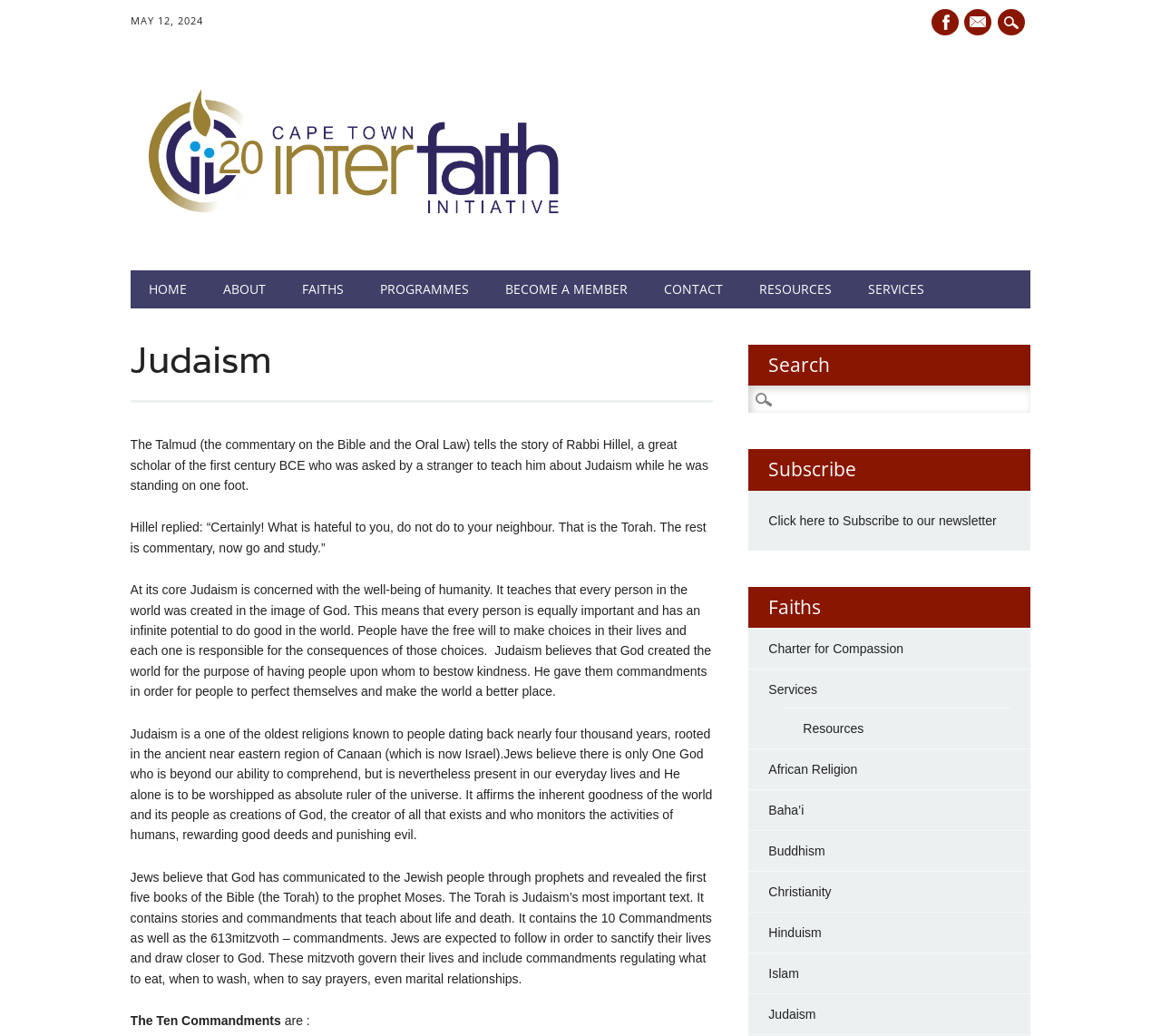Find the bounding box coordinates for the area you need to click to carry out the instruction: "Subscribe to our newsletter". The coordinates should be four float numbers between 0 and 1, indicated as [left, top, right, bottom].

[0.726, 0.495, 0.858, 0.509]